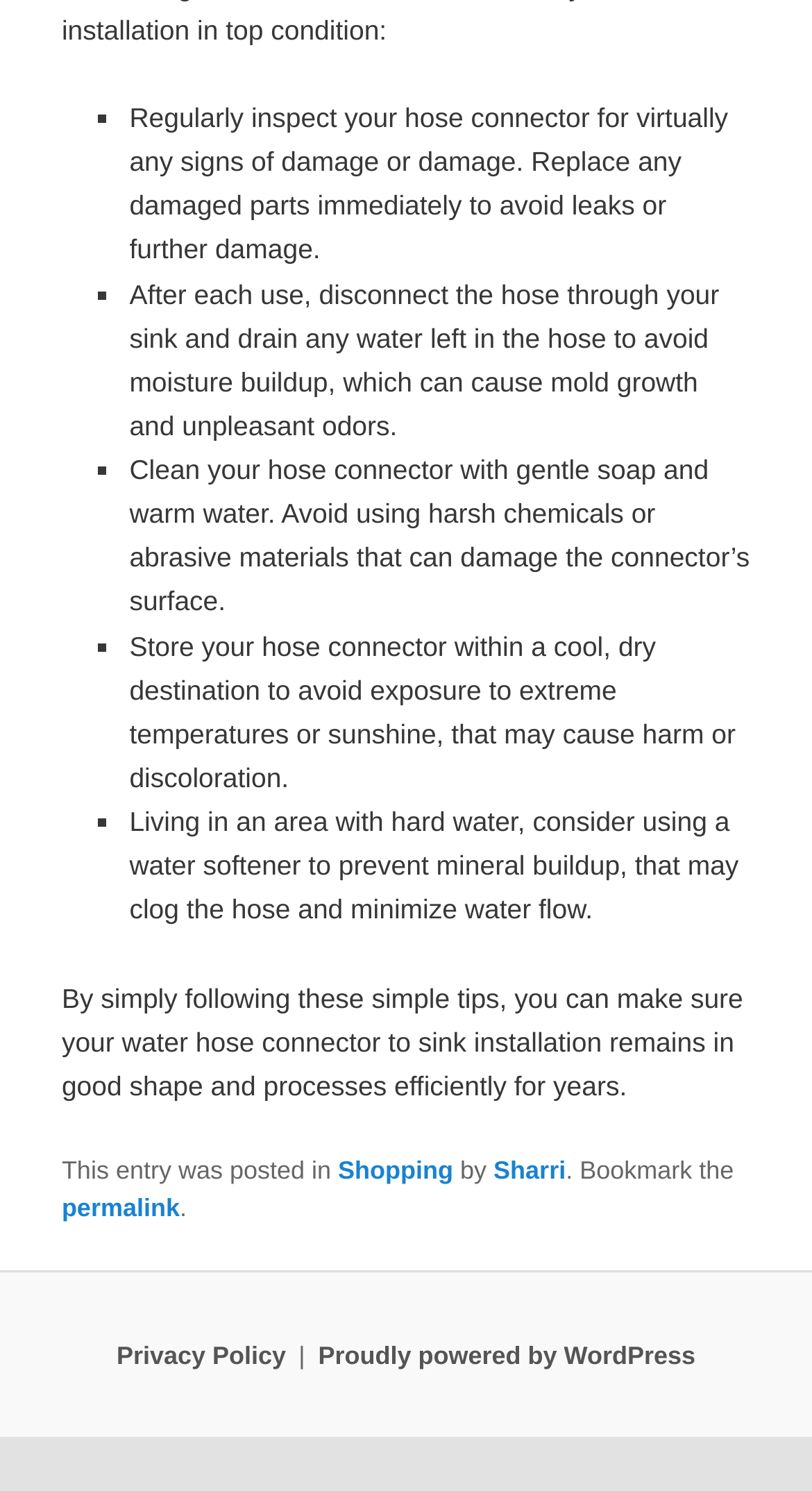Determine the bounding box for the described UI element: "Sharri".

[0.608, 0.775, 0.697, 0.795]